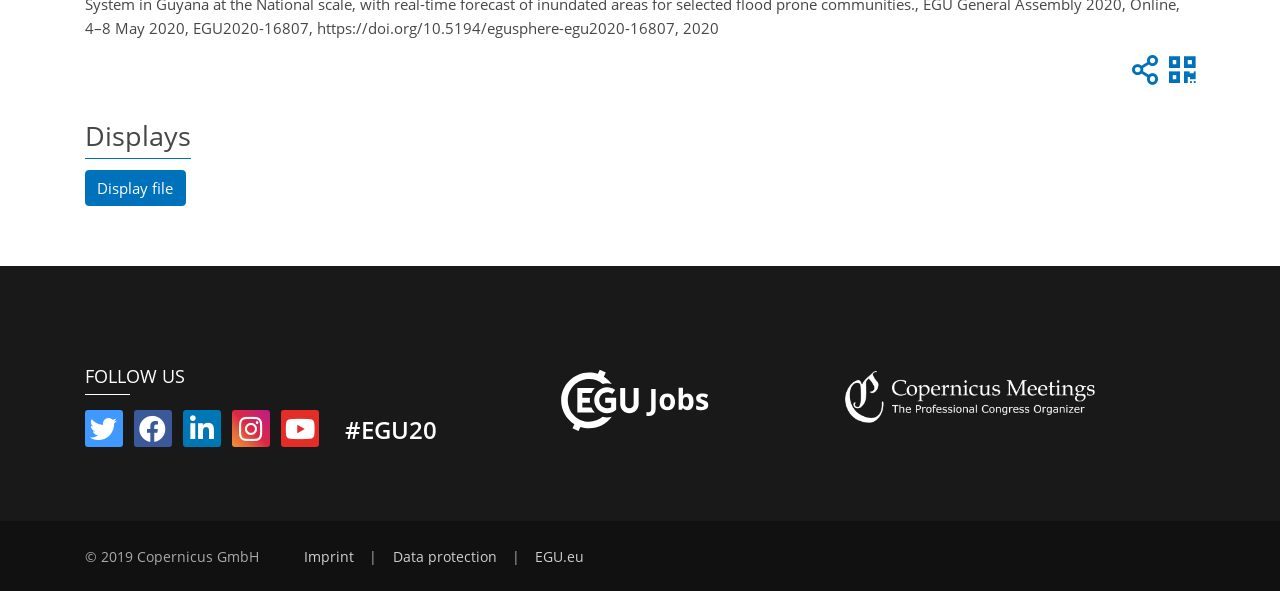Please give a concise answer to this question using a single word or phrase: 
What is the hashtag below the 'FOLLOW US' text?

#EGU20